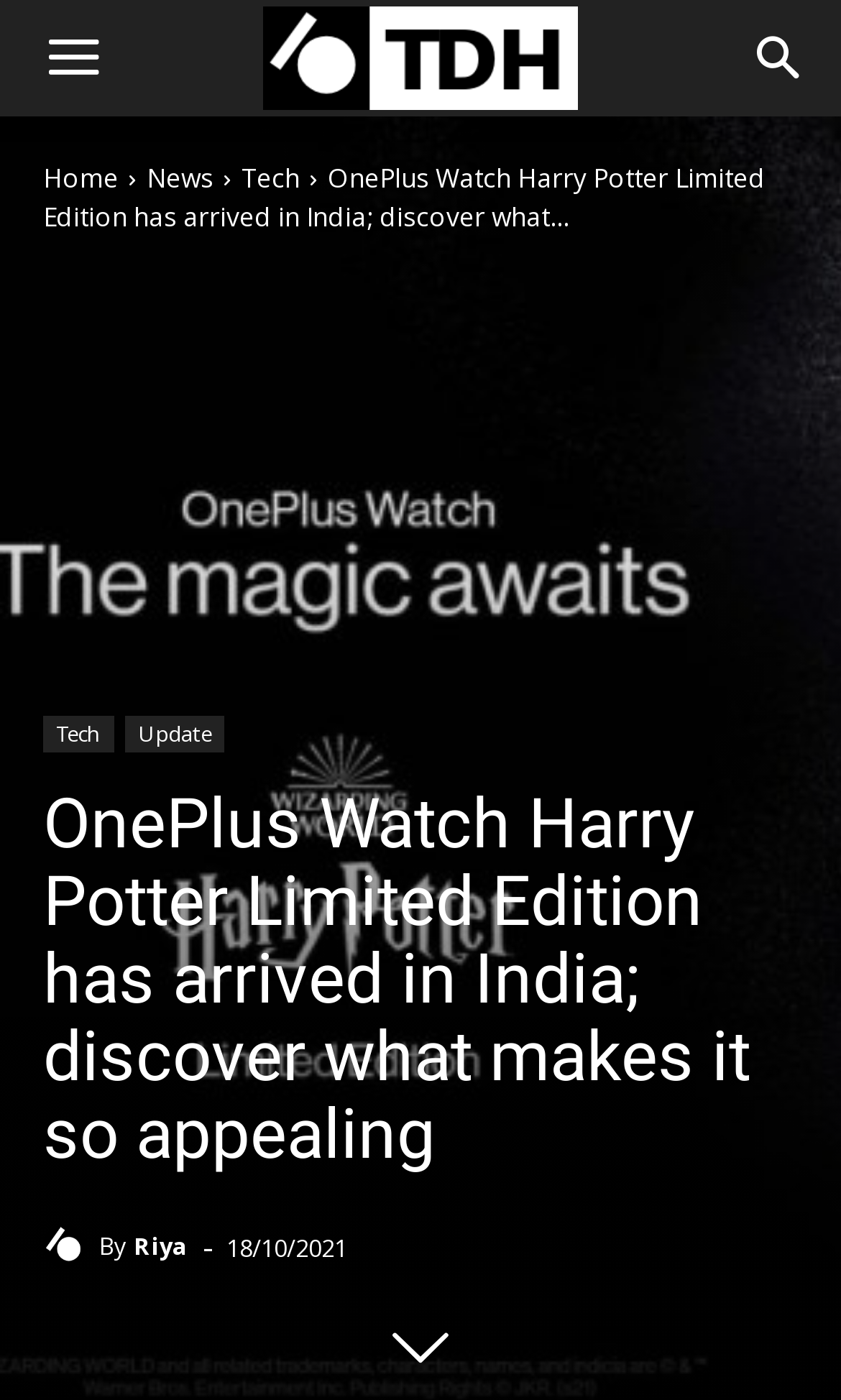Locate and generate the text content of the webpage's heading.

OnePlus Watch Harry Potter Limited Edition has arrived in India; discover what makes it so appealing